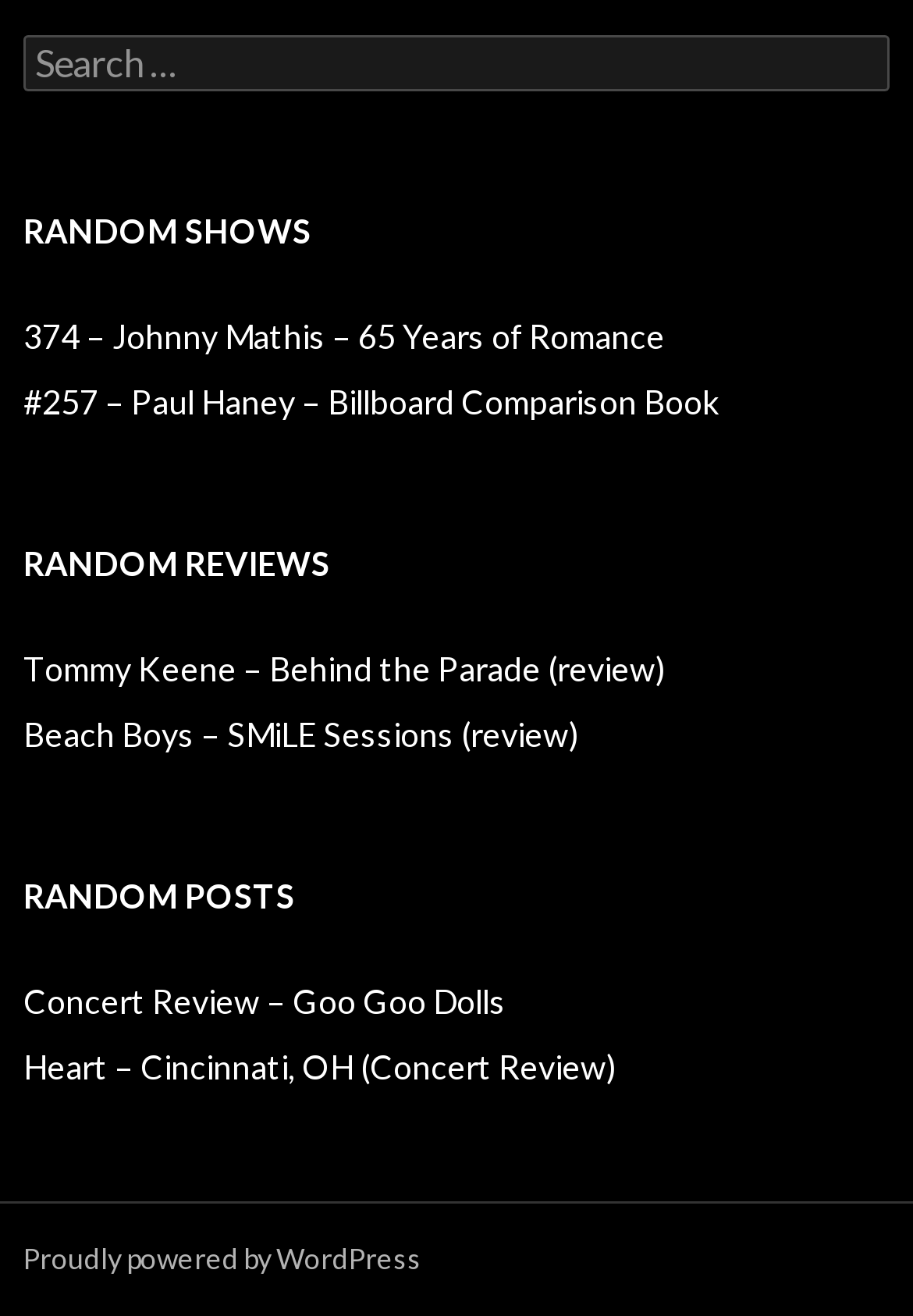Pinpoint the bounding box coordinates of the element to be clicked to execute the instruction: "Search for something".

[0.026, 0.027, 0.974, 0.069]